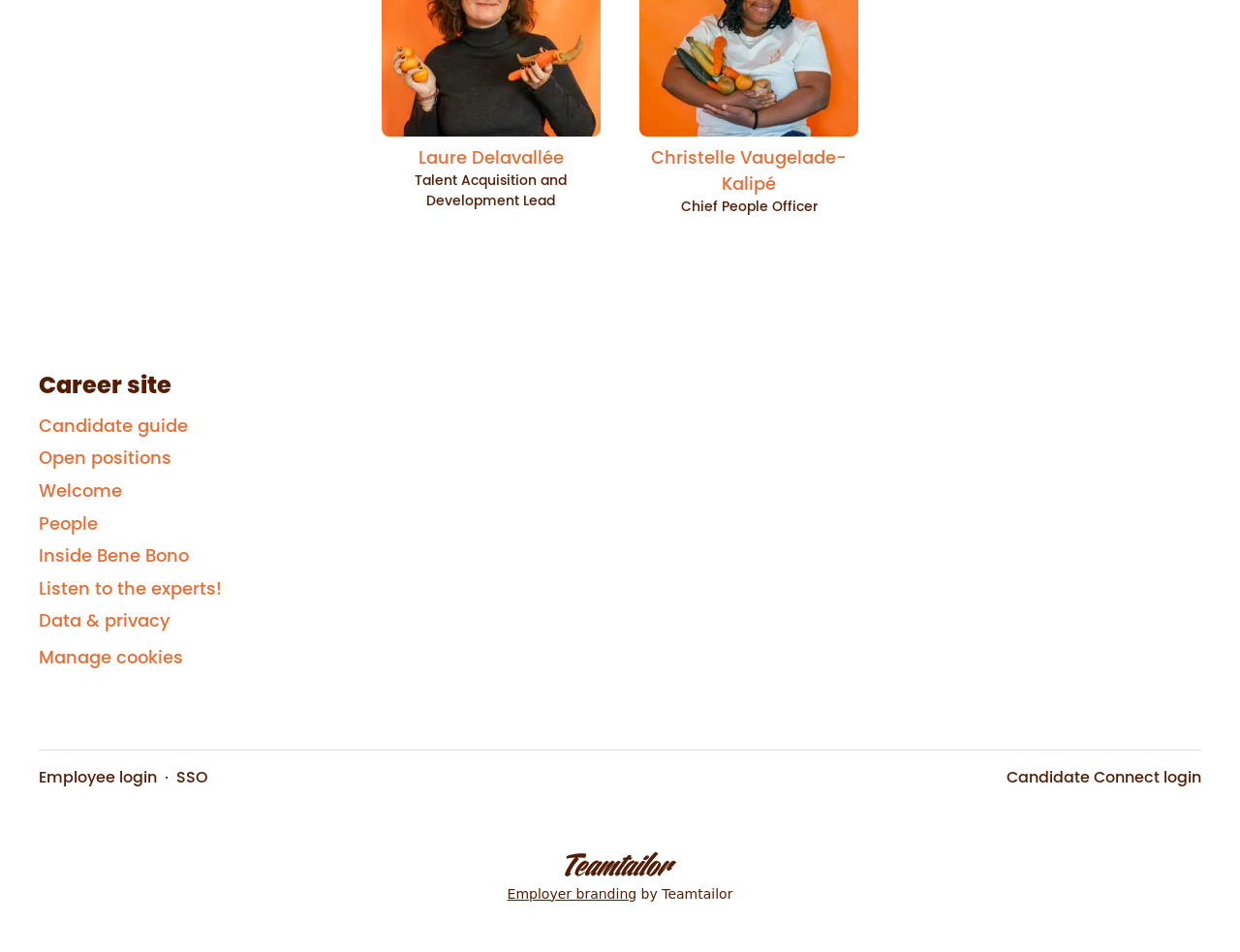Can you find the bounding box coordinates for the element that needs to be clicked to execute this instruction: "View candidate guide"? The coordinates should be given as four float numbers between 0 and 1, i.e., [left, top, right, bottom].

[0.031, 0.43, 0.152, 0.464]